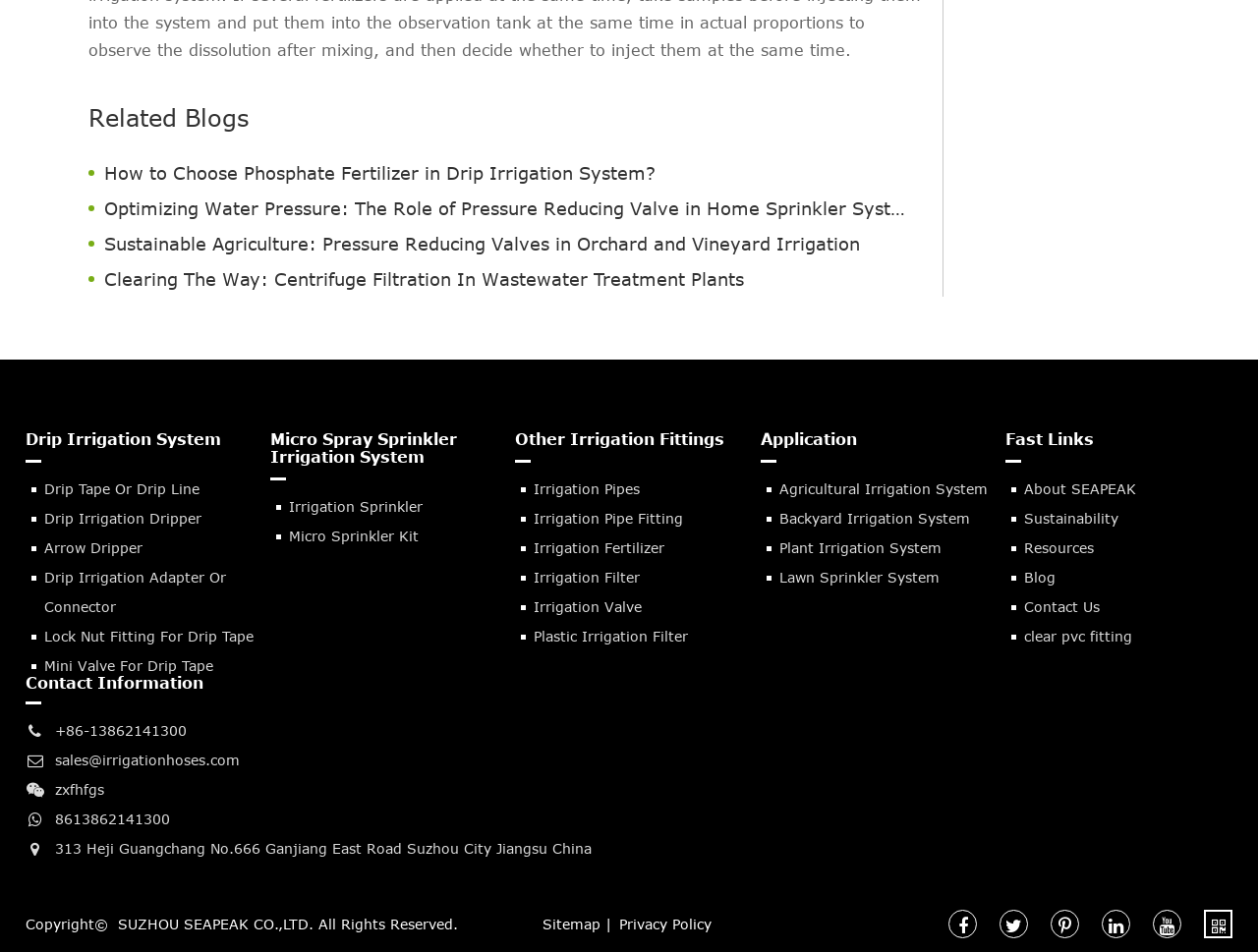Given the webpage screenshot and the description, determine the bounding box coordinates (top-left x, top-left y, bottom-right x, bottom-right y) that define the location of the UI element matching this description: teaching@johnseeleyjazz.co.uk

None